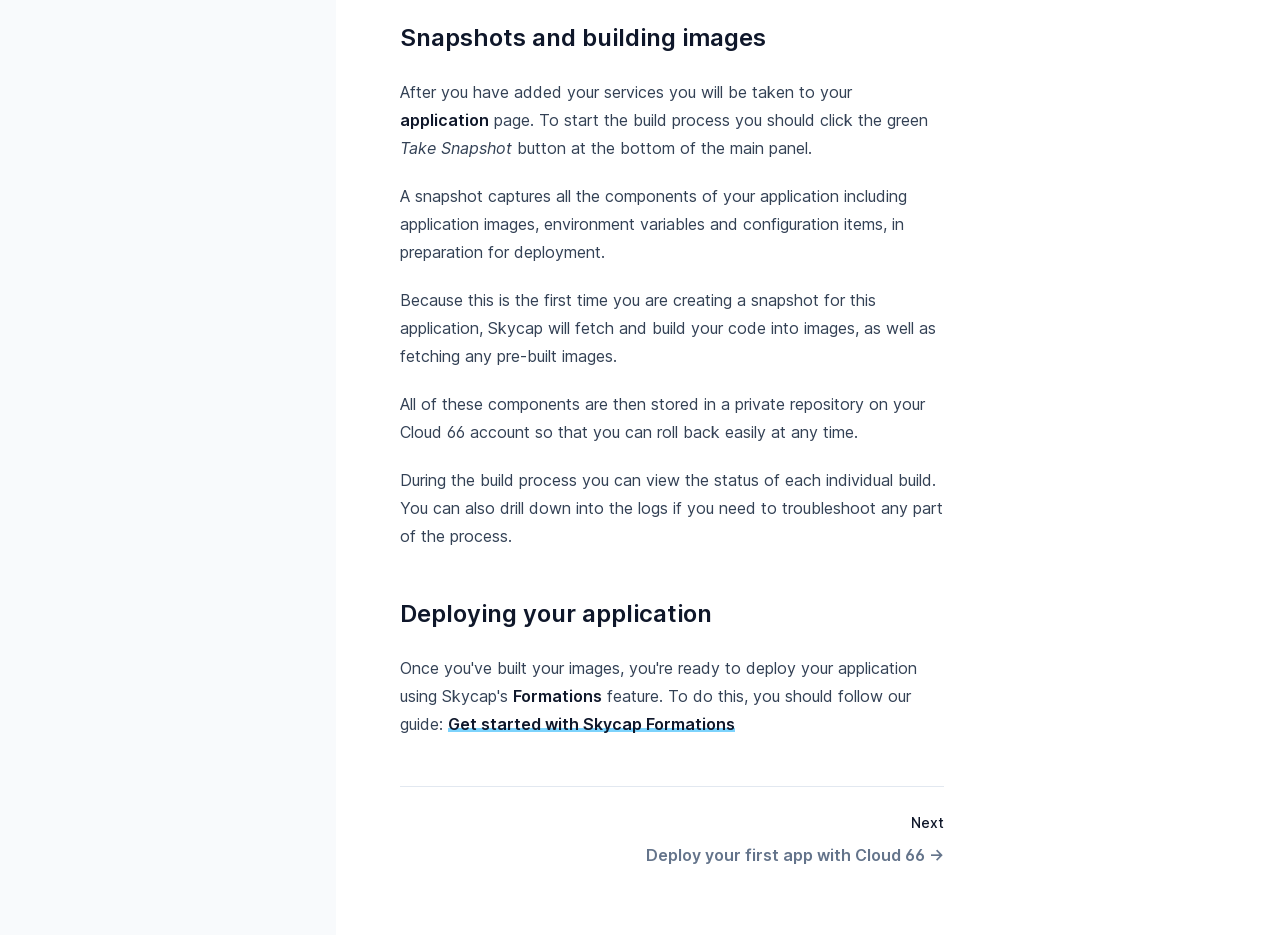What is the purpose of taking a snapshot?
Refer to the image and give a detailed answer to the query.

According to the webpage, taking a snapshot captures all the components of an application, including application images, environment variables, and configuration items, in preparation for deployment.